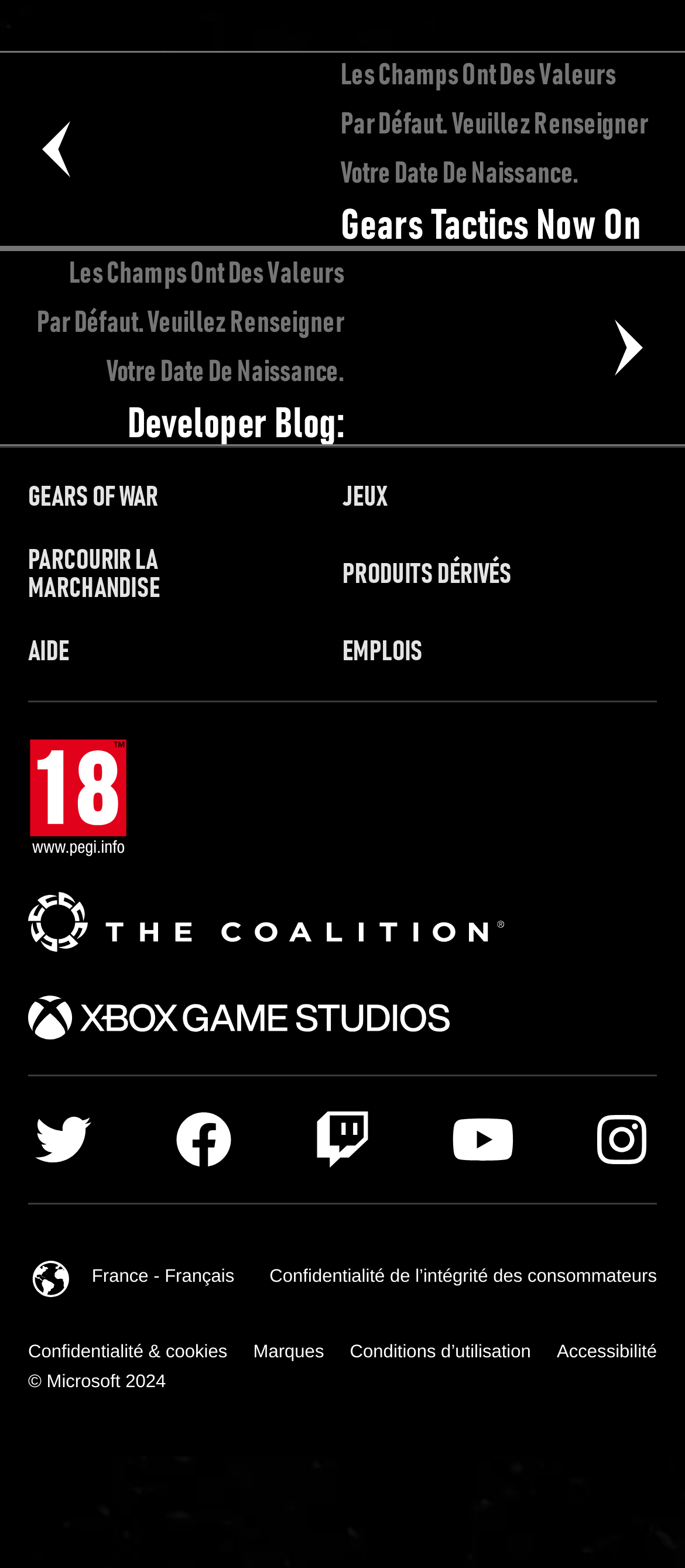Please predict the bounding box coordinates of the element's region where a click is necessary to complete the following instruction: "Visit the Twitter page". The coordinates should be represented by four float numbers between 0 and 1, i.e., [left, top, right, bottom].

[0.041, 0.709, 0.144, 0.745]